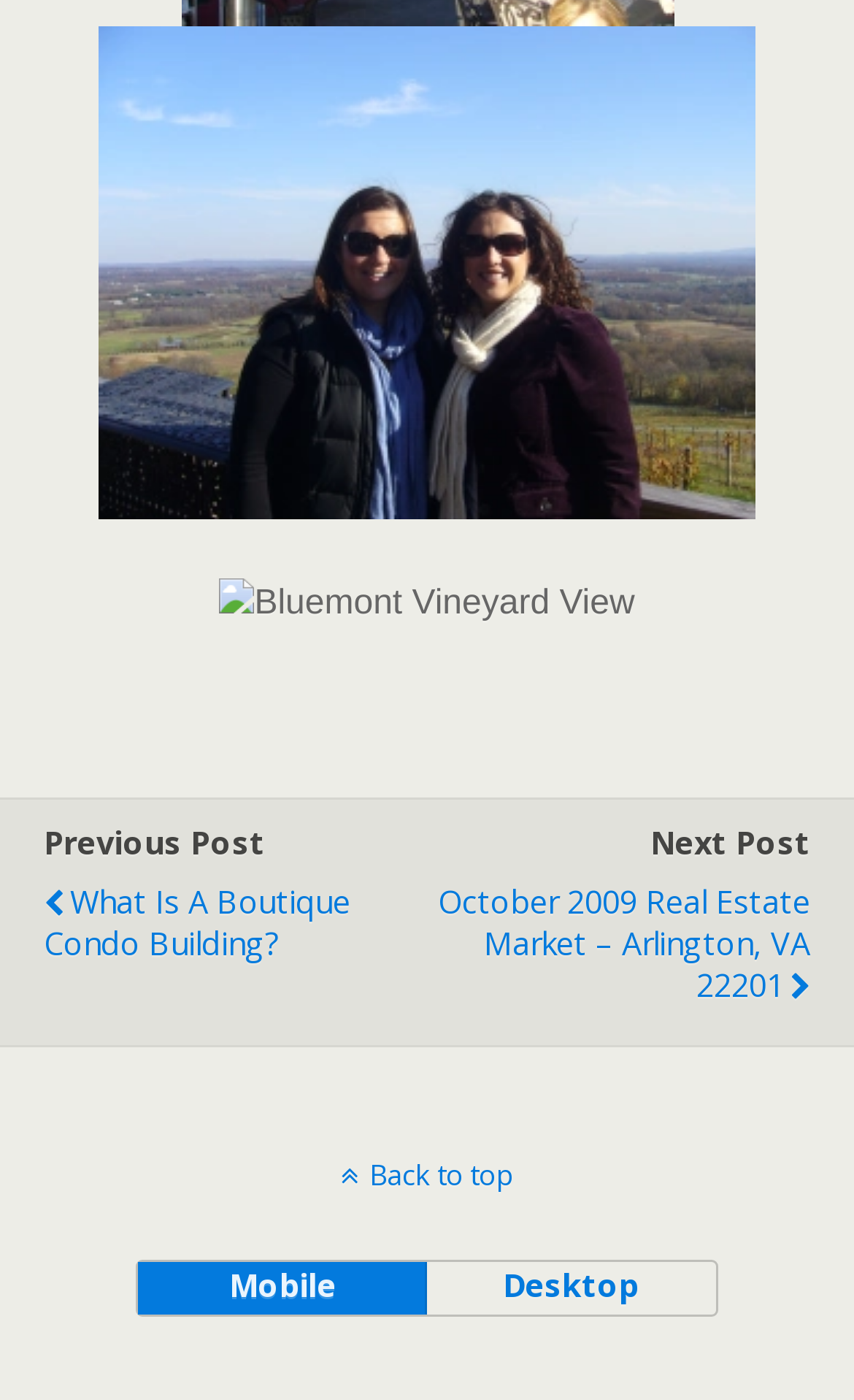What is the topic of the link 'What Is A Boutique Condo Building?'?
Answer with a single word or phrase, using the screenshot for reference.

Real estate